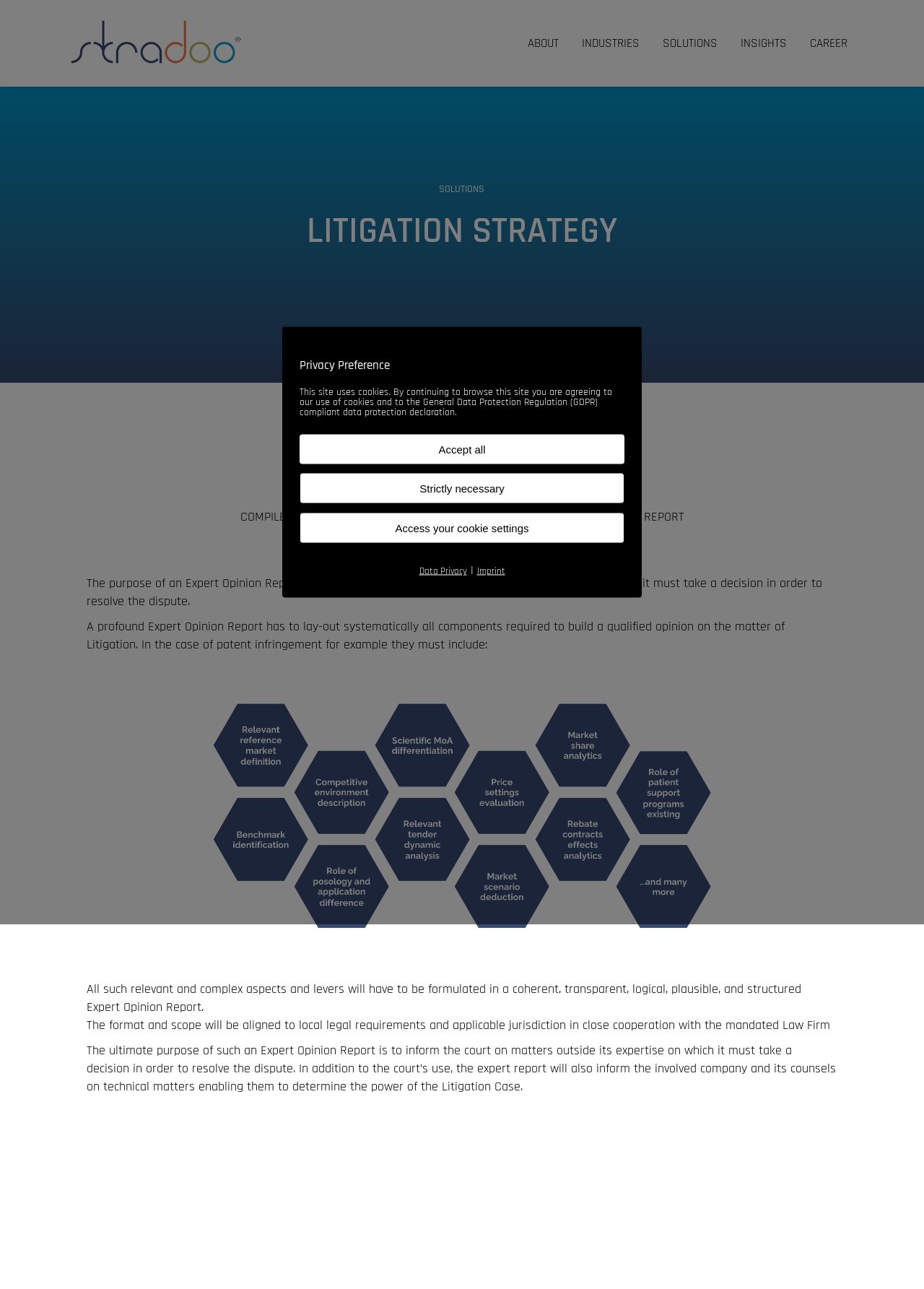Identify the bounding box coordinates of the clickable region required to complete the instruction: "Click ABOUT". The coordinates should be given as four float numbers within the range of 0 and 1, i.e., [left, top, right, bottom].

[0.559, 0.0, 0.617, 0.067]